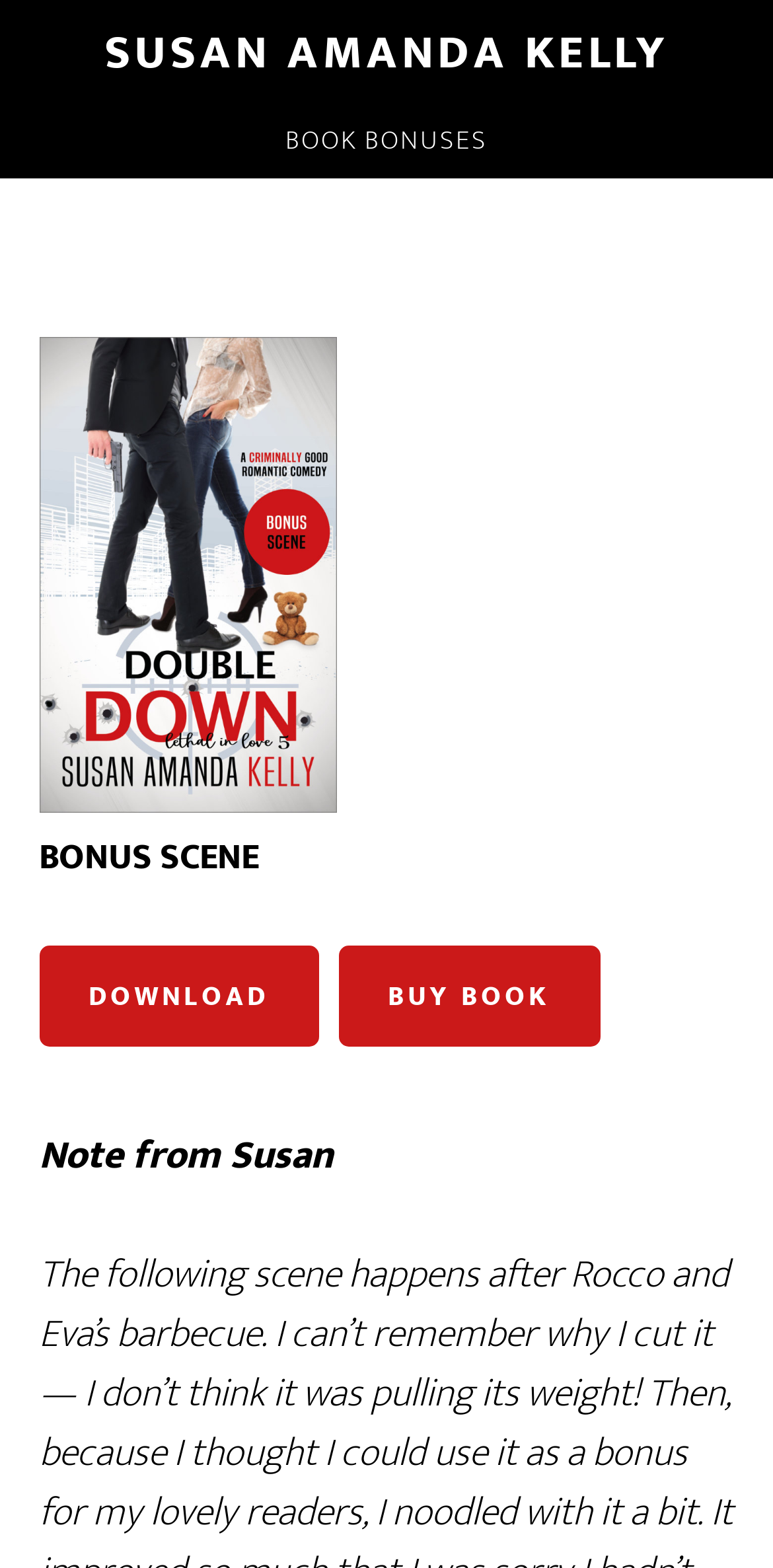Provide the bounding box coordinates of the HTML element described by the text: "Susan Amanda Kelly". The coordinates should be in the format [left, top, right, bottom] with values between 0 and 1.

[0.135, 0.009, 0.865, 0.059]